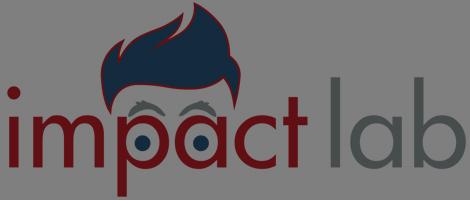What is the purpose of the Impact Lab initiative? Using the information from the screenshot, answer with a single word or phrase.

inspire creative thinking